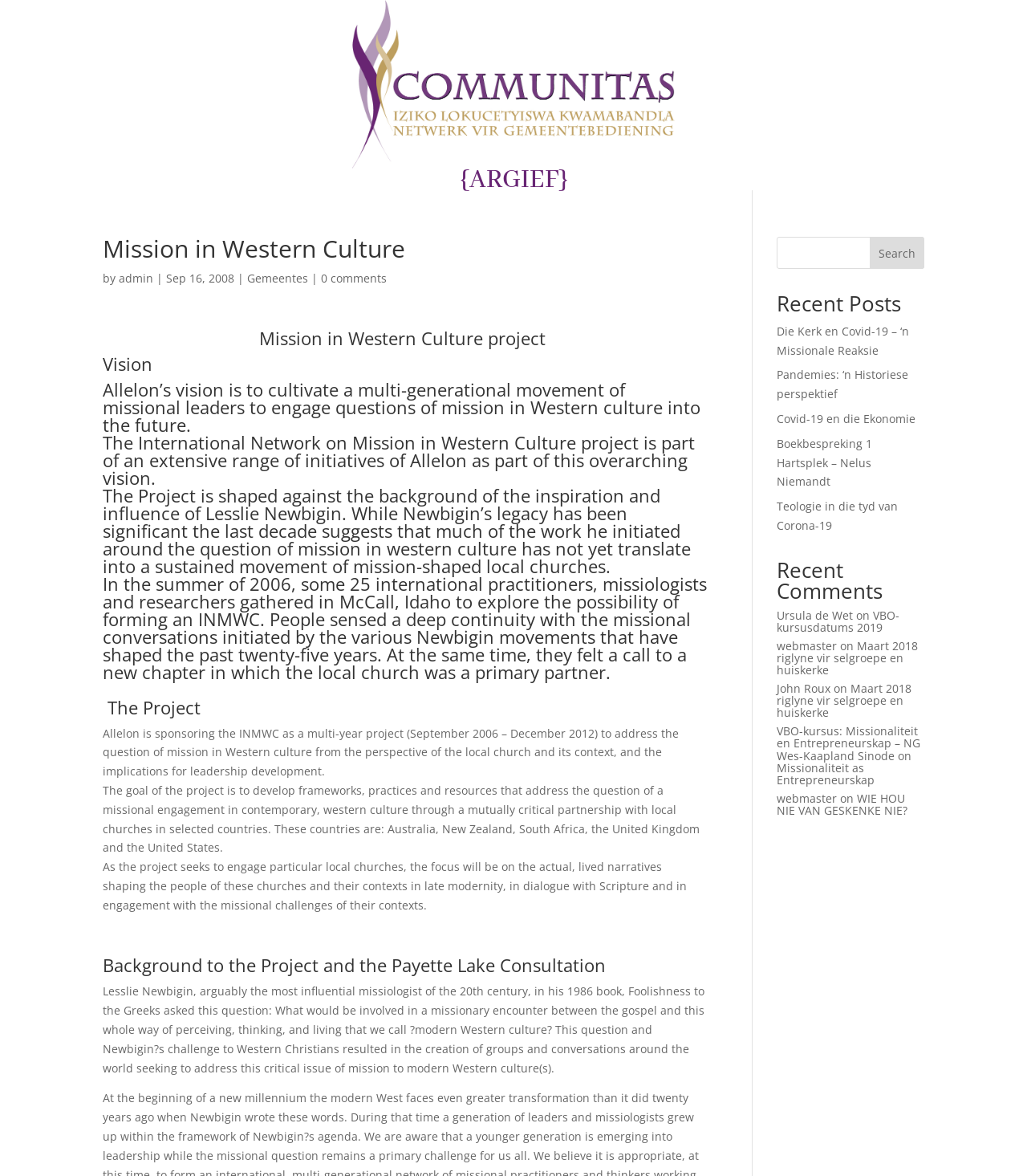Identify the bounding box coordinates of the element that should be clicked to fulfill this task: "View the article 'VBO-kursusdatums 2019'". The coordinates should be provided as four float numbers between 0 and 1, i.e., [left, top, right, bottom].

[0.756, 0.517, 0.876, 0.54]